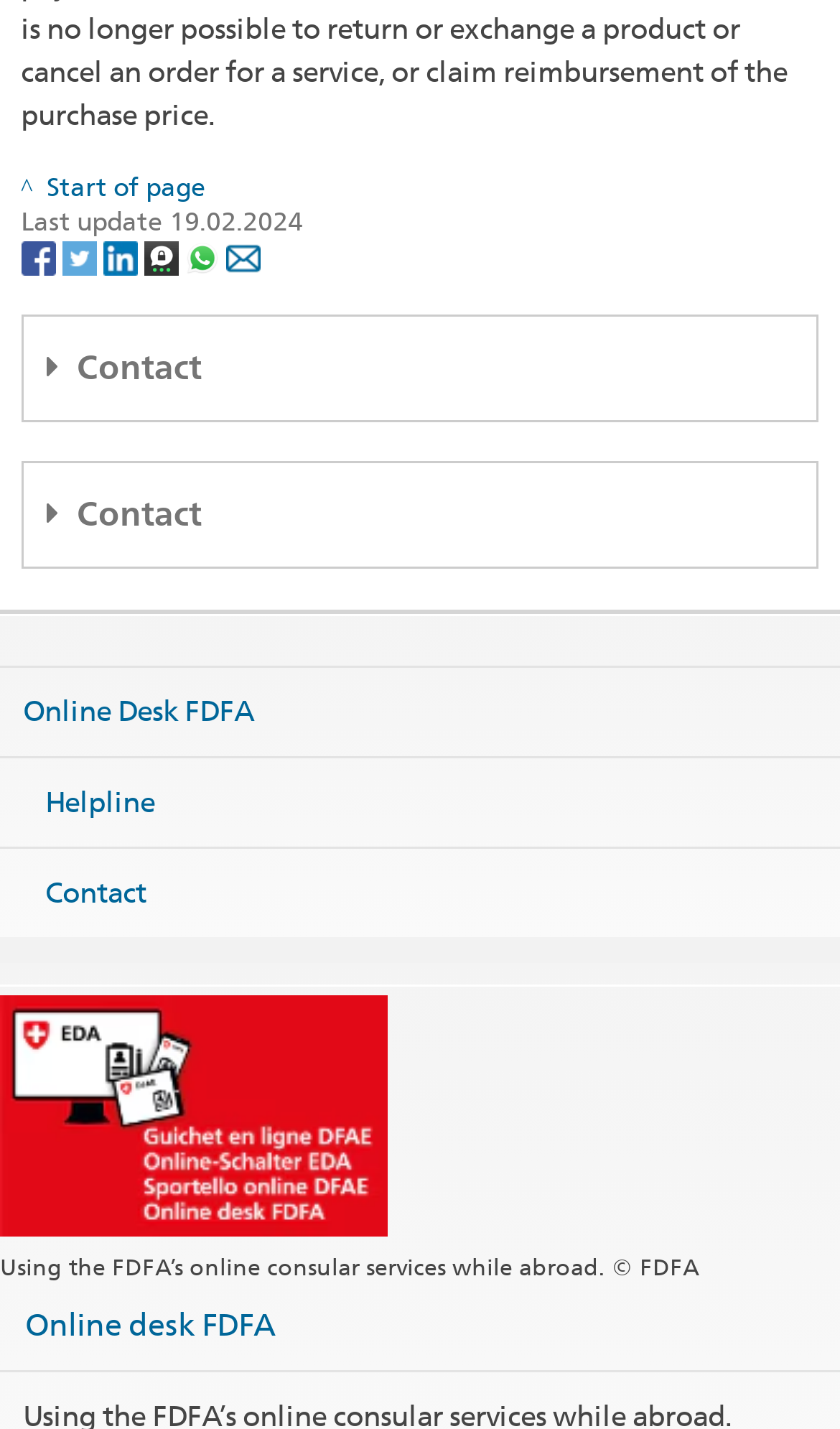Highlight the bounding box of the UI element that corresponds to this description: "aria-label="Email"".

[0.268, 0.168, 0.309, 0.191]